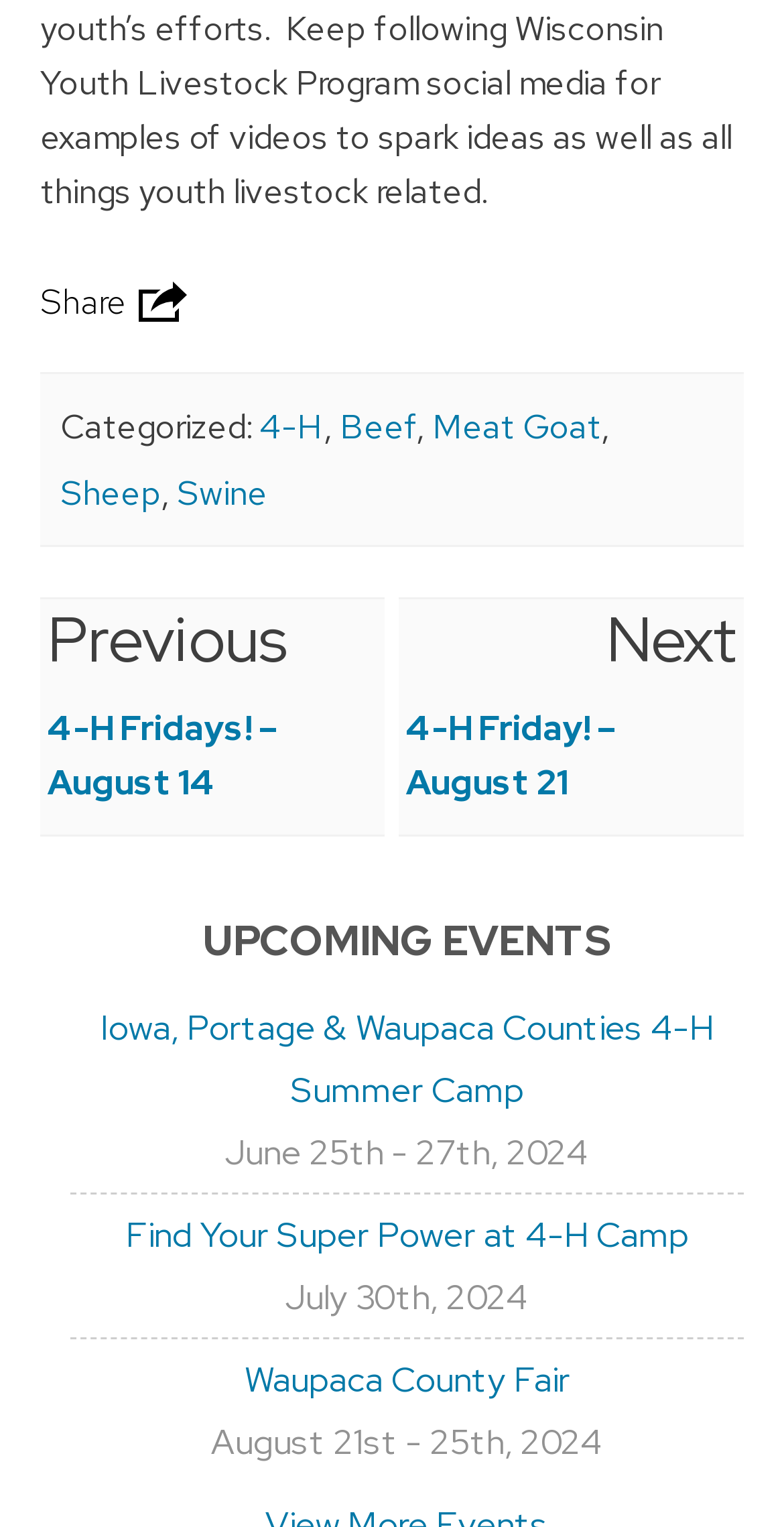What is the date of the Waupaca County Fair?
Answer with a single word or phrase, using the screenshot for reference.

August 21st - 25th, 2024